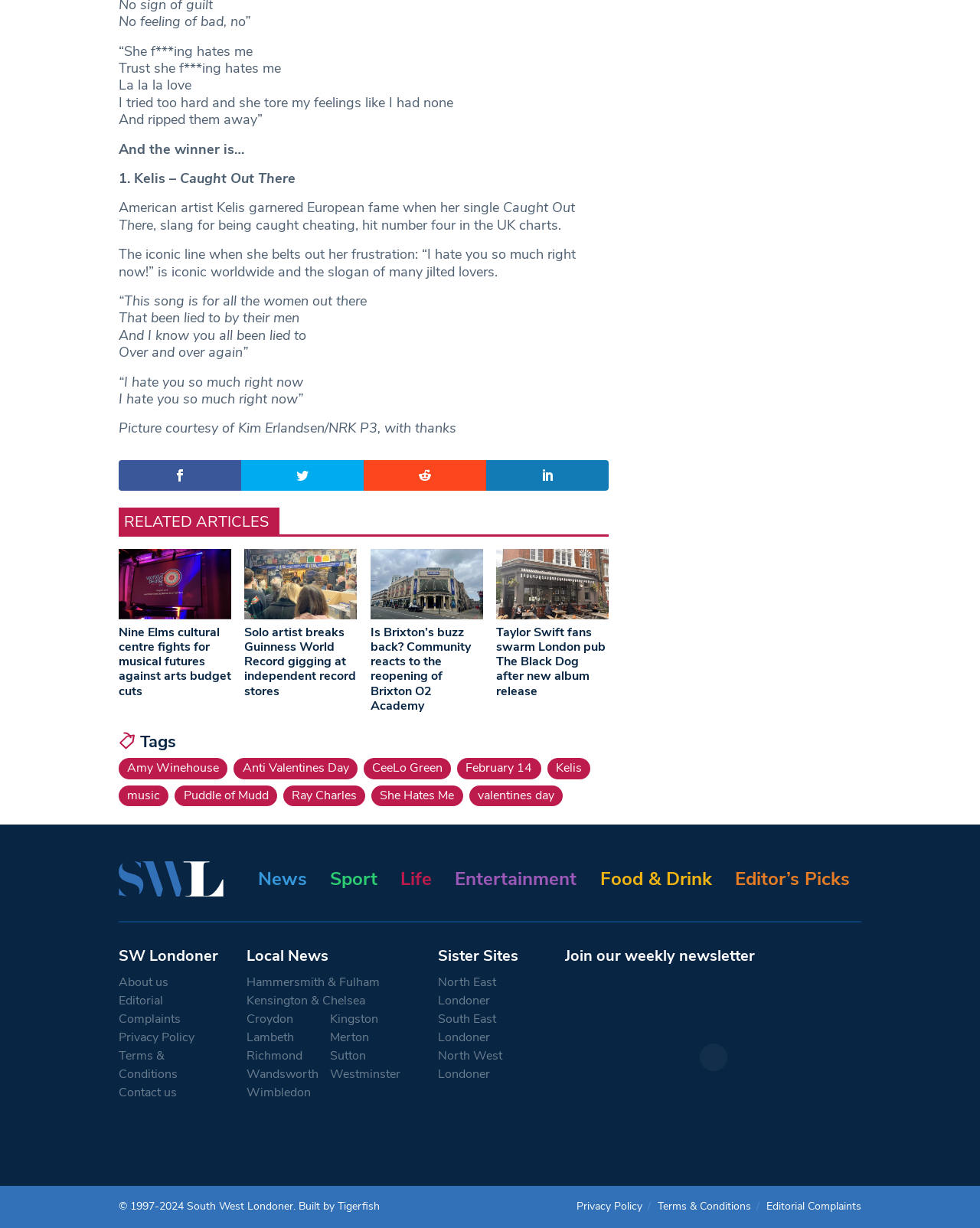Locate the bounding box coordinates of the area to click to fulfill this instruction: "Click on the 'Entertainment' link". The bounding box should be presented as four float numbers between 0 and 1, in the order [left, top, right, bottom].

[0.464, 0.708, 0.589, 0.723]